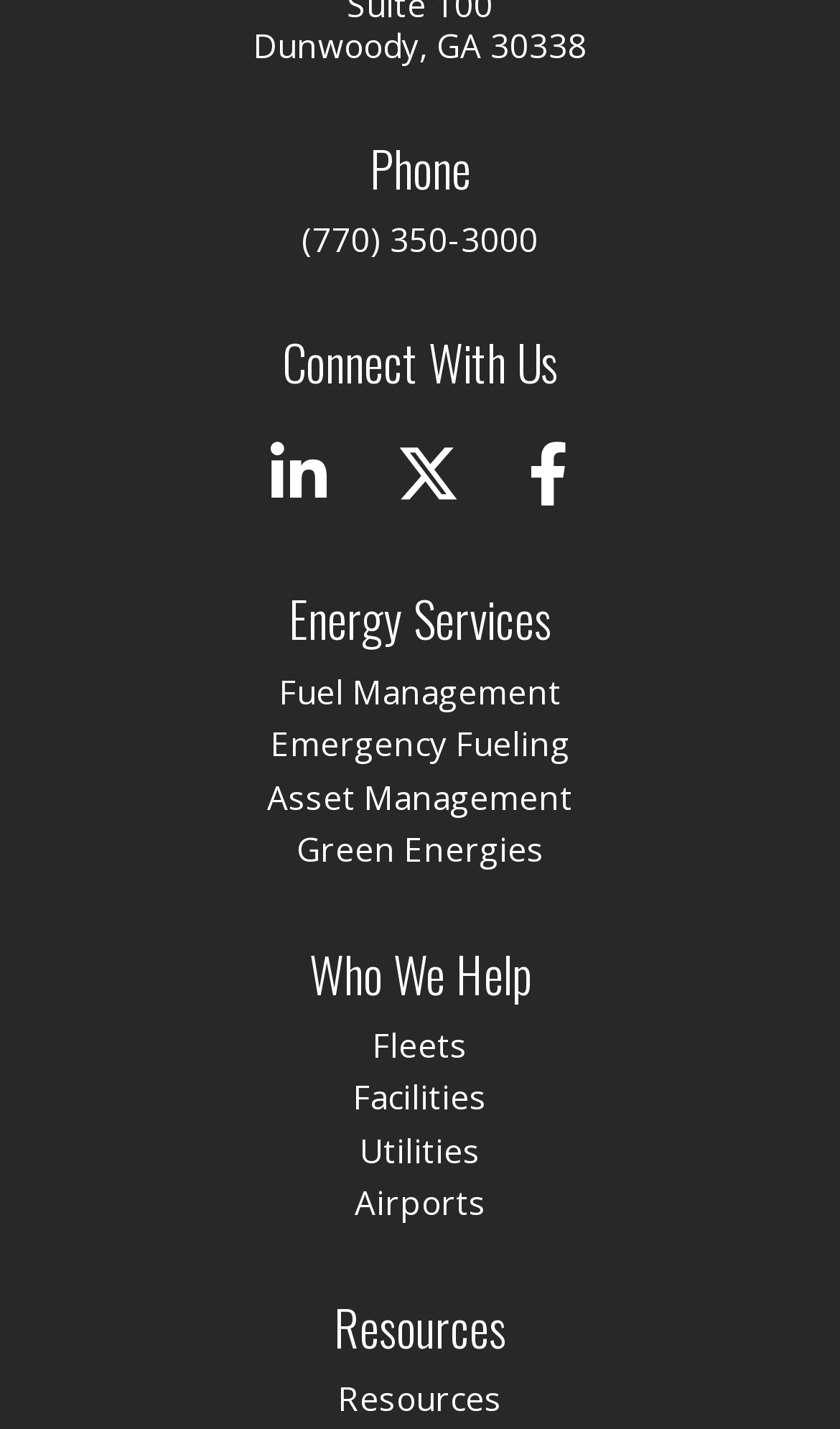Locate the bounding box coordinates of the element that should be clicked to fulfill the instruction: "Connect with us on social media".

[0.322, 0.3, 0.389, 0.362]